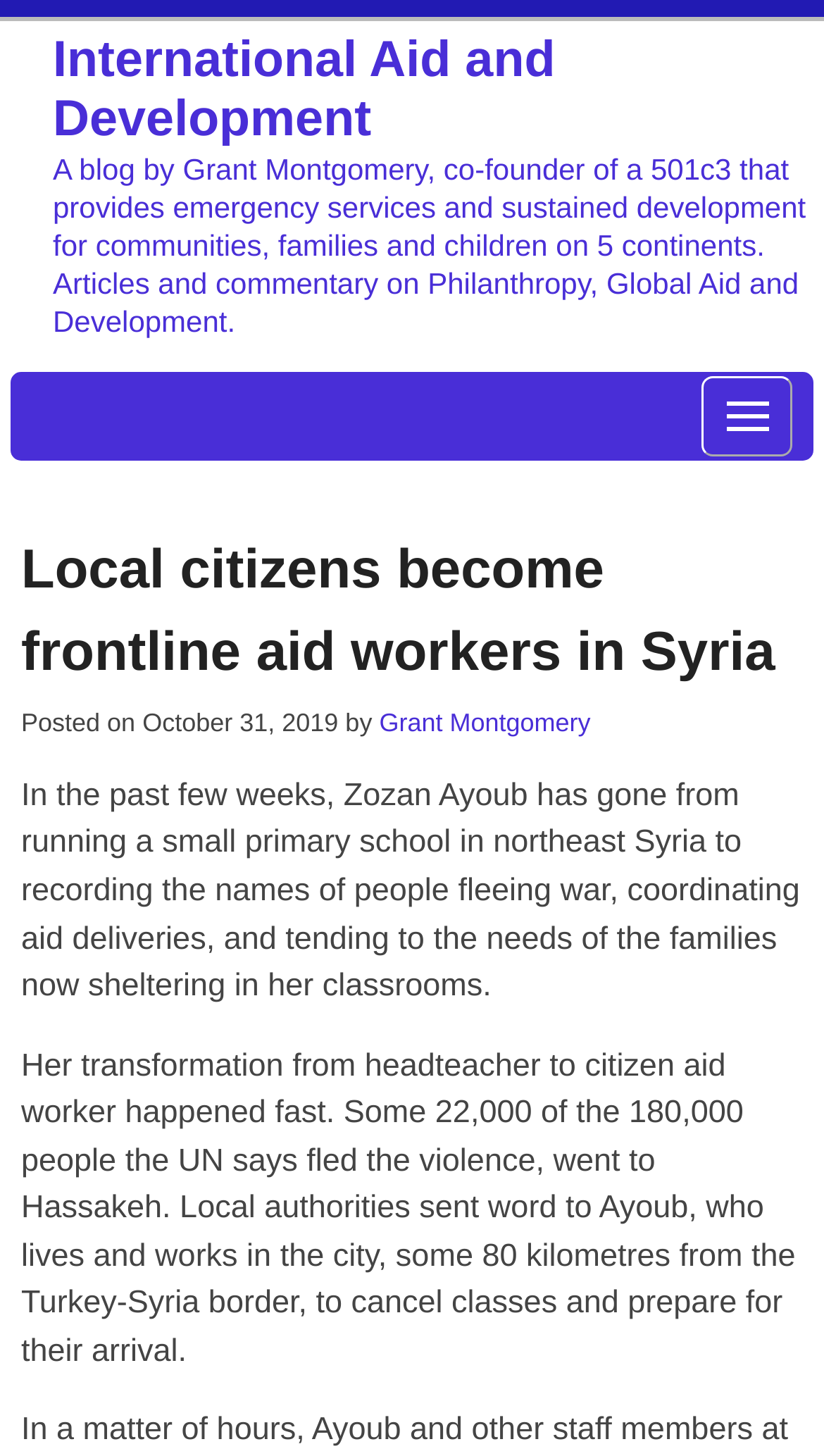What is the name of the city where Zozan Ayoub lives and works?
Please provide a comprehensive answer based on the visual information in the image.

The answer can be found by reading the article, where it says 'Local authorities sent word to Ayoub, who lives and works in the city, some 80 kilometres from the Turkey-Syria border, to cancel classes and prepare for their arrival'.